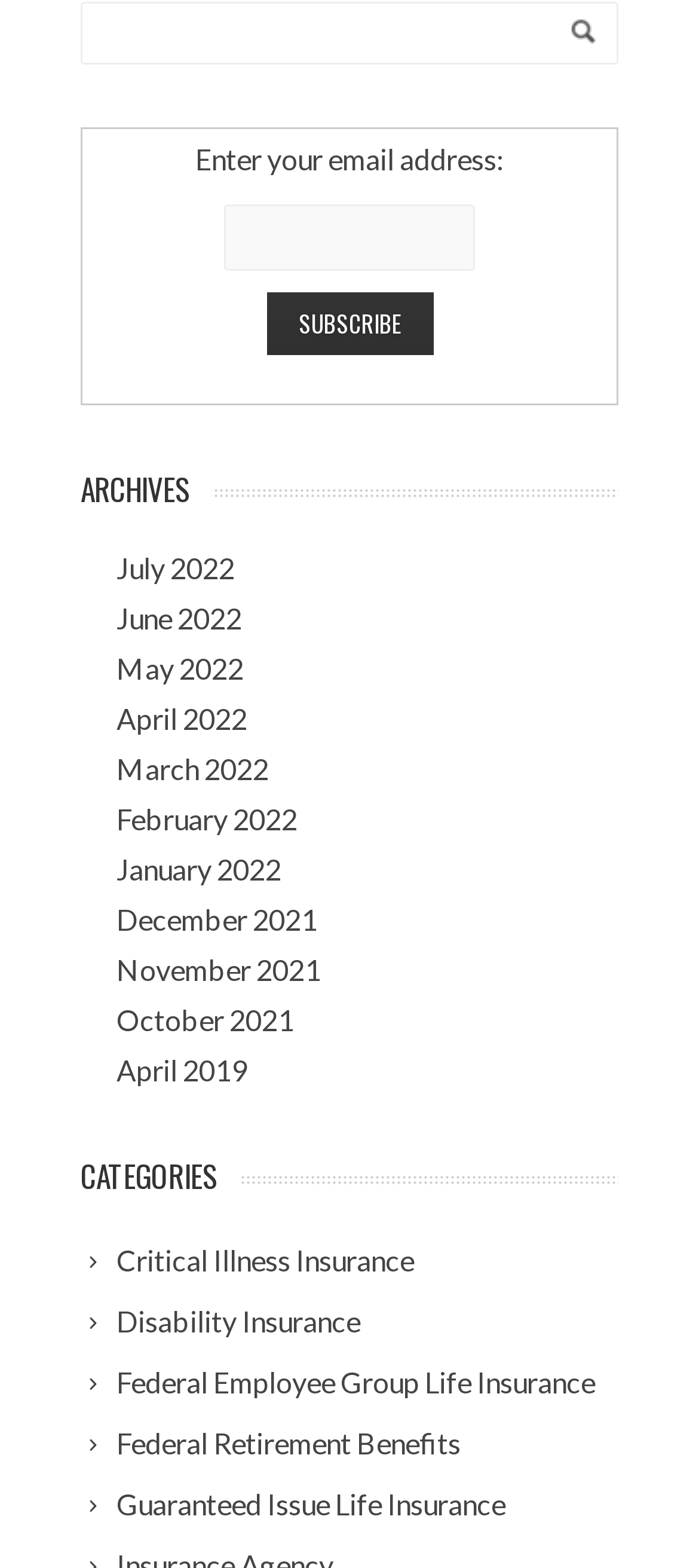Using the description "Critical Illness Insurance", predict the bounding box of the relevant HTML element.

[0.115, 0.786, 0.623, 0.821]